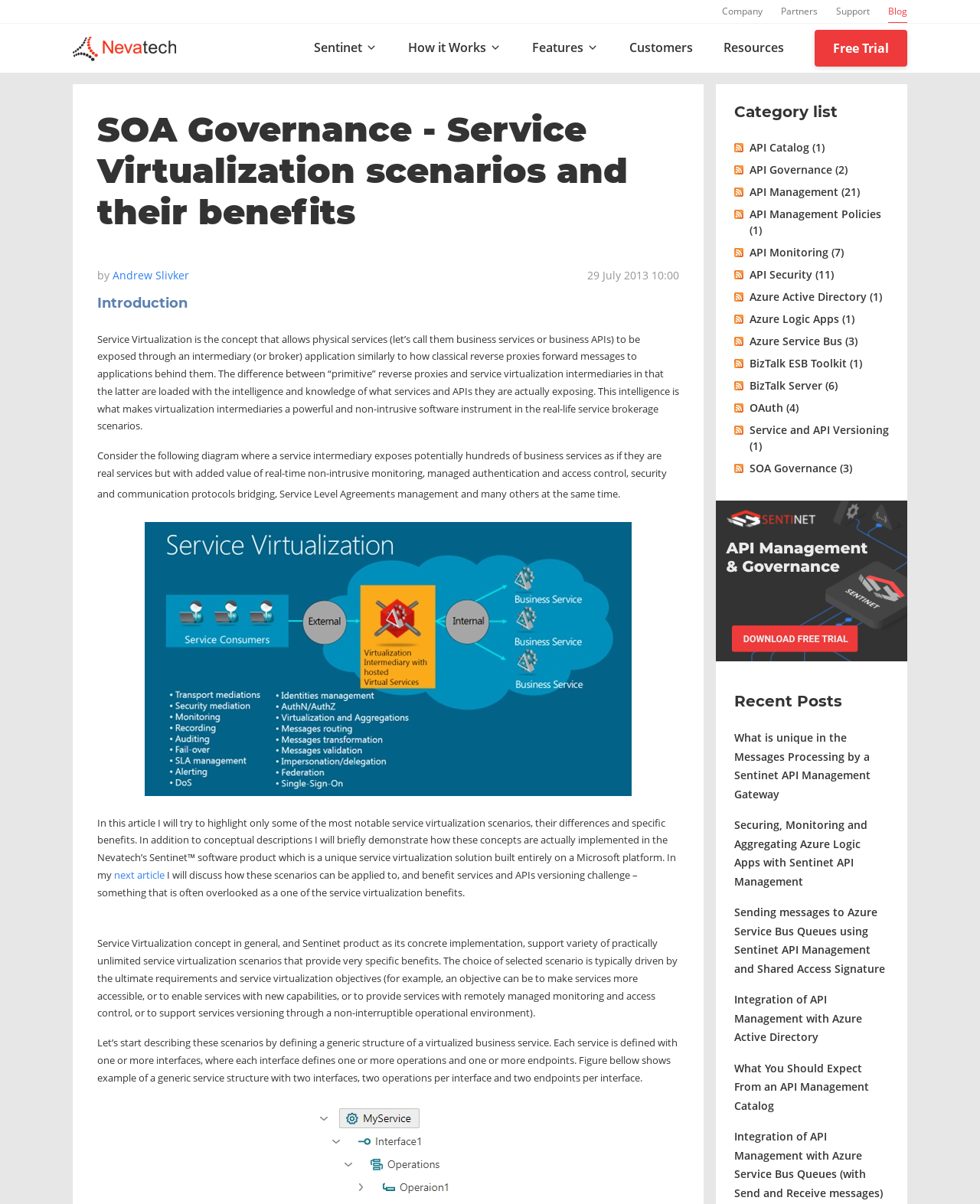Please specify the bounding box coordinates of the region to click in order to perform the following instruction: "Click the 'Free Trial' button".

[0.831, 0.025, 0.926, 0.055]